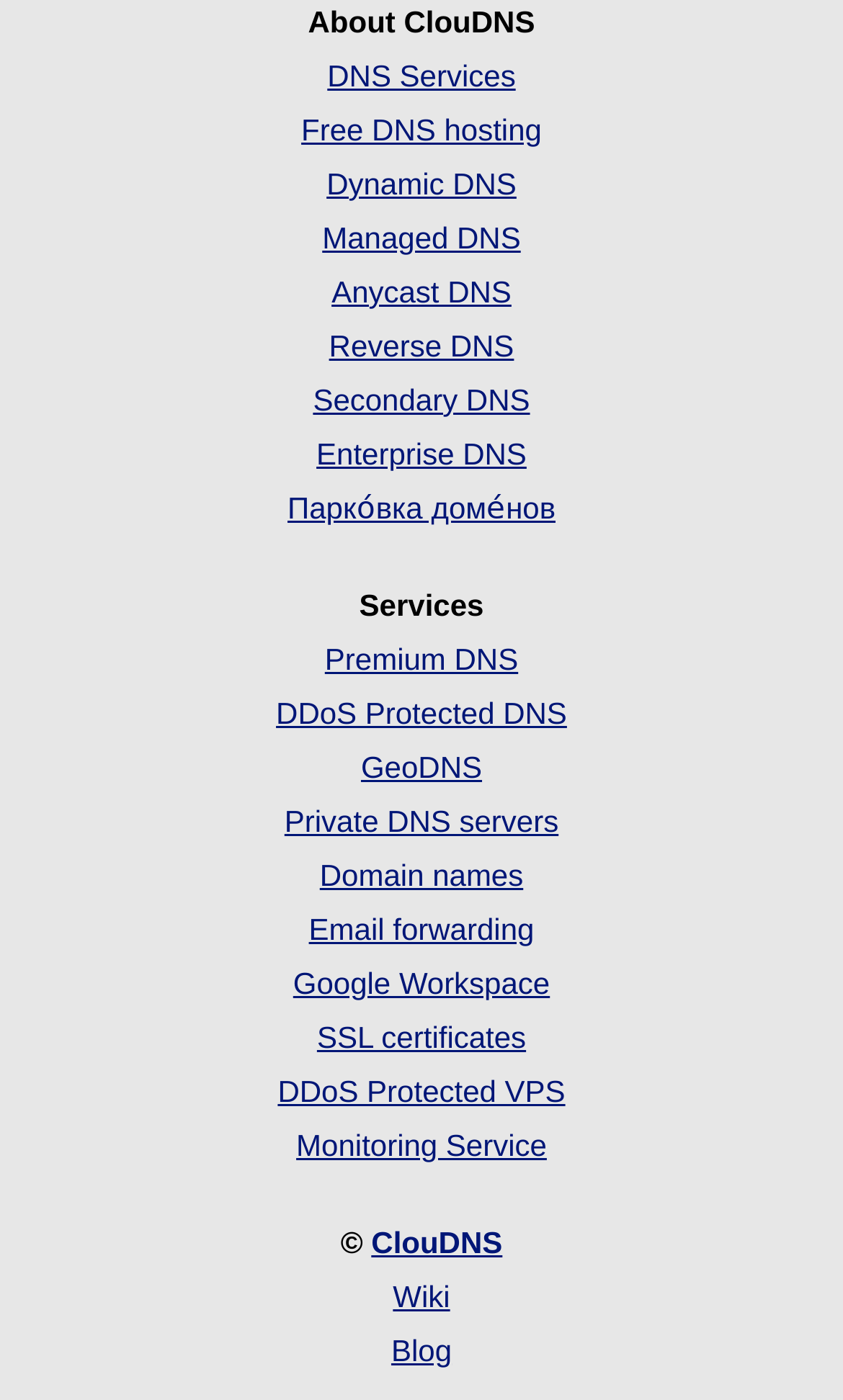Please provide the bounding box coordinates for the element that needs to be clicked to perform the instruction: "Explore premium DNS options". The coordinates must consist of four float numbers between 0 and 1, formatted as [left, top, right, bottom].

[0.385, 0.458, 0.615, 0.483]